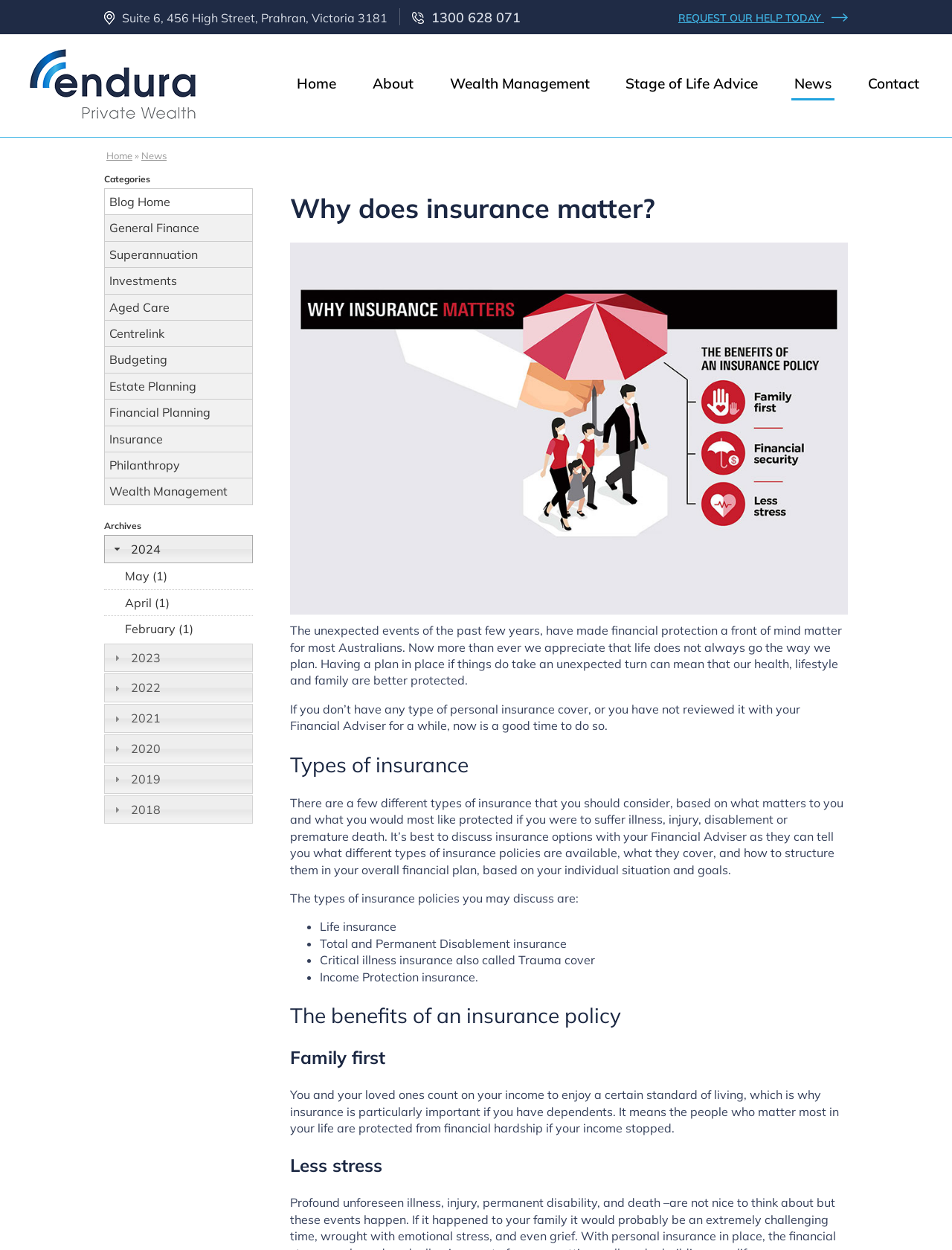What is the address of Endura Private Wealth?
Using the image provided, answer with just one word or phrase.

Suite 6, 456 High Street, Prahran, Victoria 3181